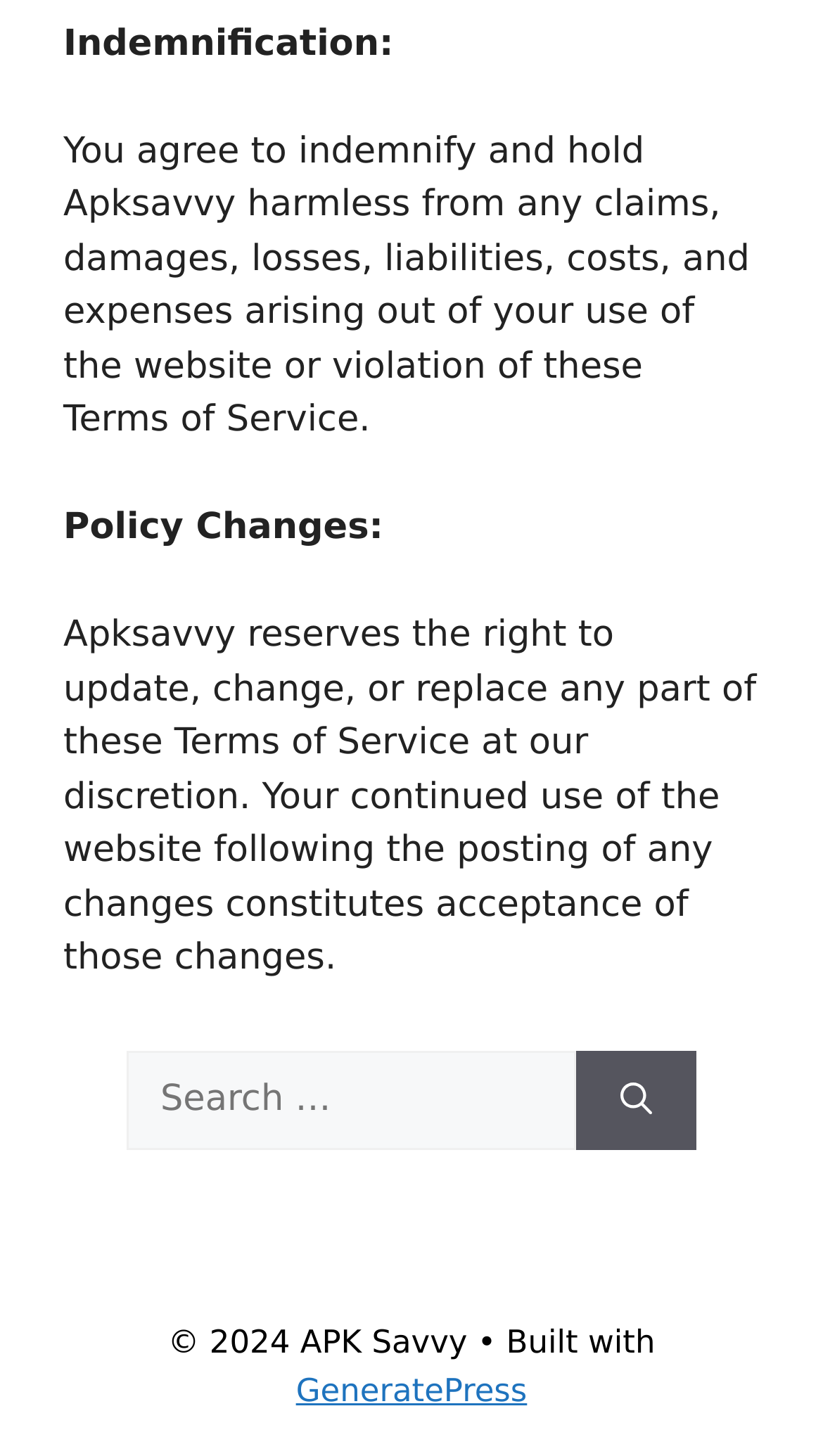What is the relationship between Apksavvy and the user?
Based on the image, provide a one-word or brief-phrase response.

User agrees to indemnify